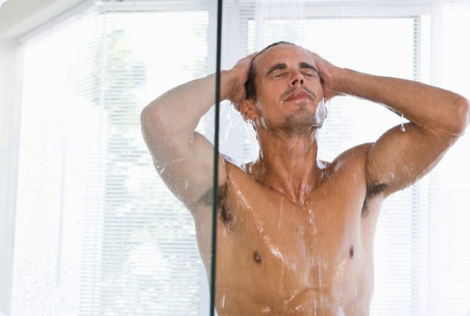What is the ambiance of the scene?
Refer to the image and give a detailed answer to the query.

The bright light filtering through the glass windows in the background creates a peaceful and calming atmosphere, which is further enhanced by the man's relaxed posture, resulting in a serene and refreshing ambiance.